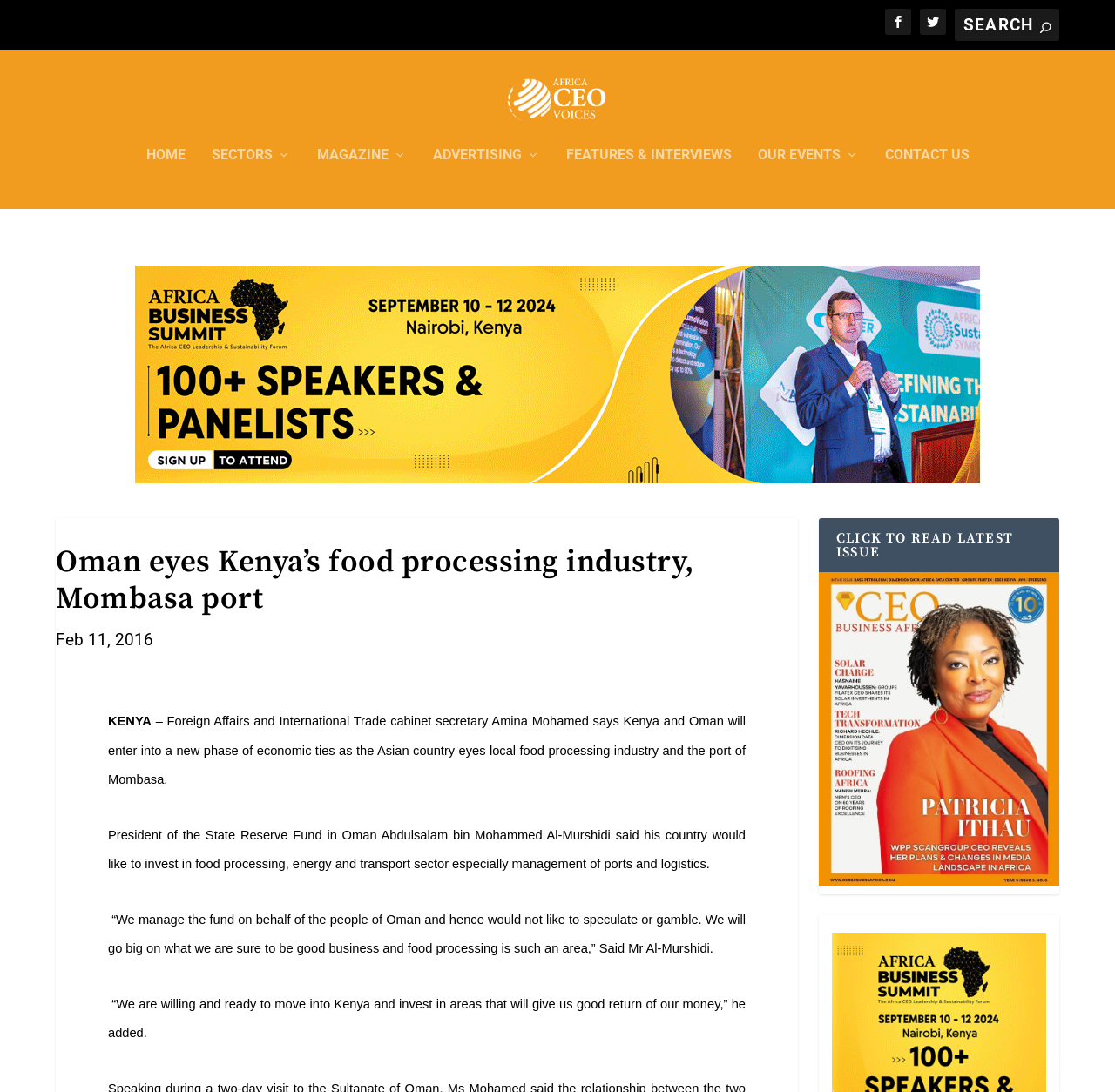Determine the bounding box coordinates for the UI element with the following description: "News & media". The coordinates should be four float numbers between 0 and 1, represented as [left, top, right, bottom].

None